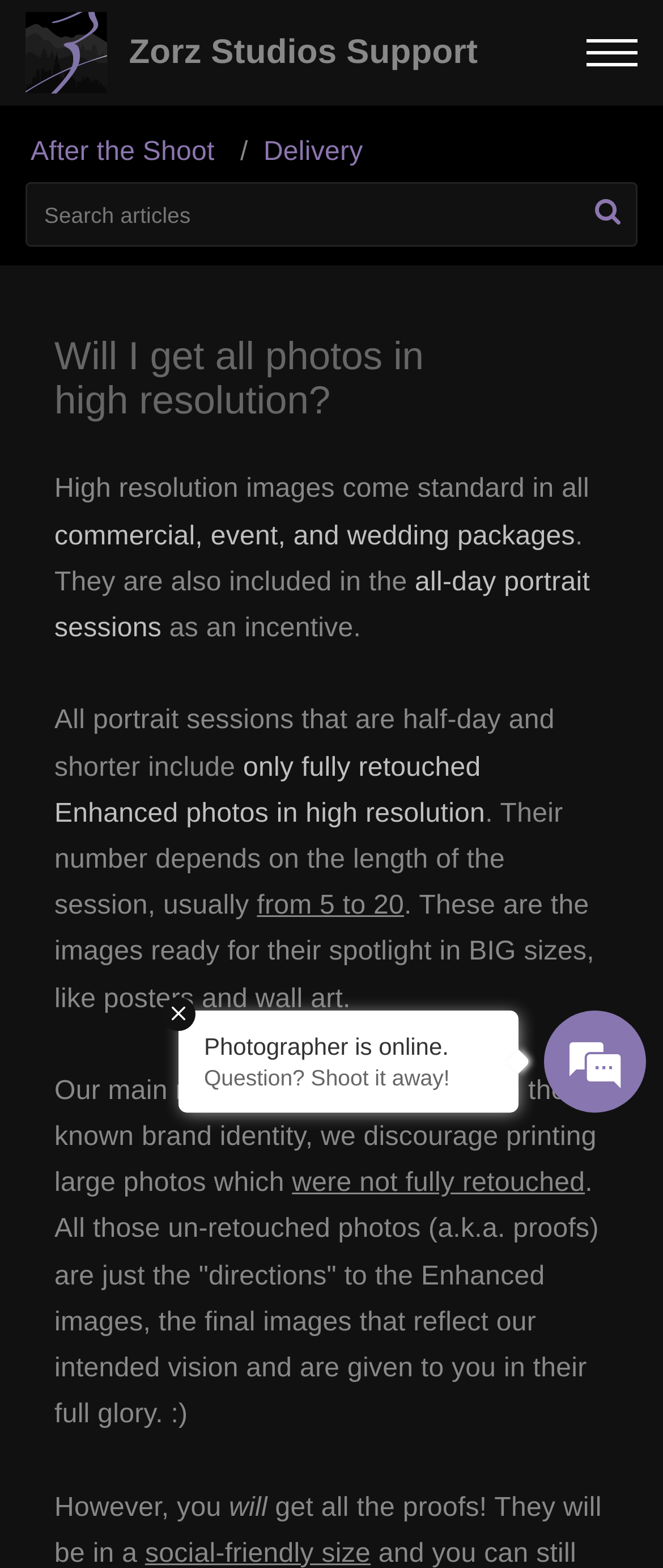Answer the question in a single word or phrase:
Why does Zorz Studios discourage printing large un-retouched photos?

To maintain brand identity